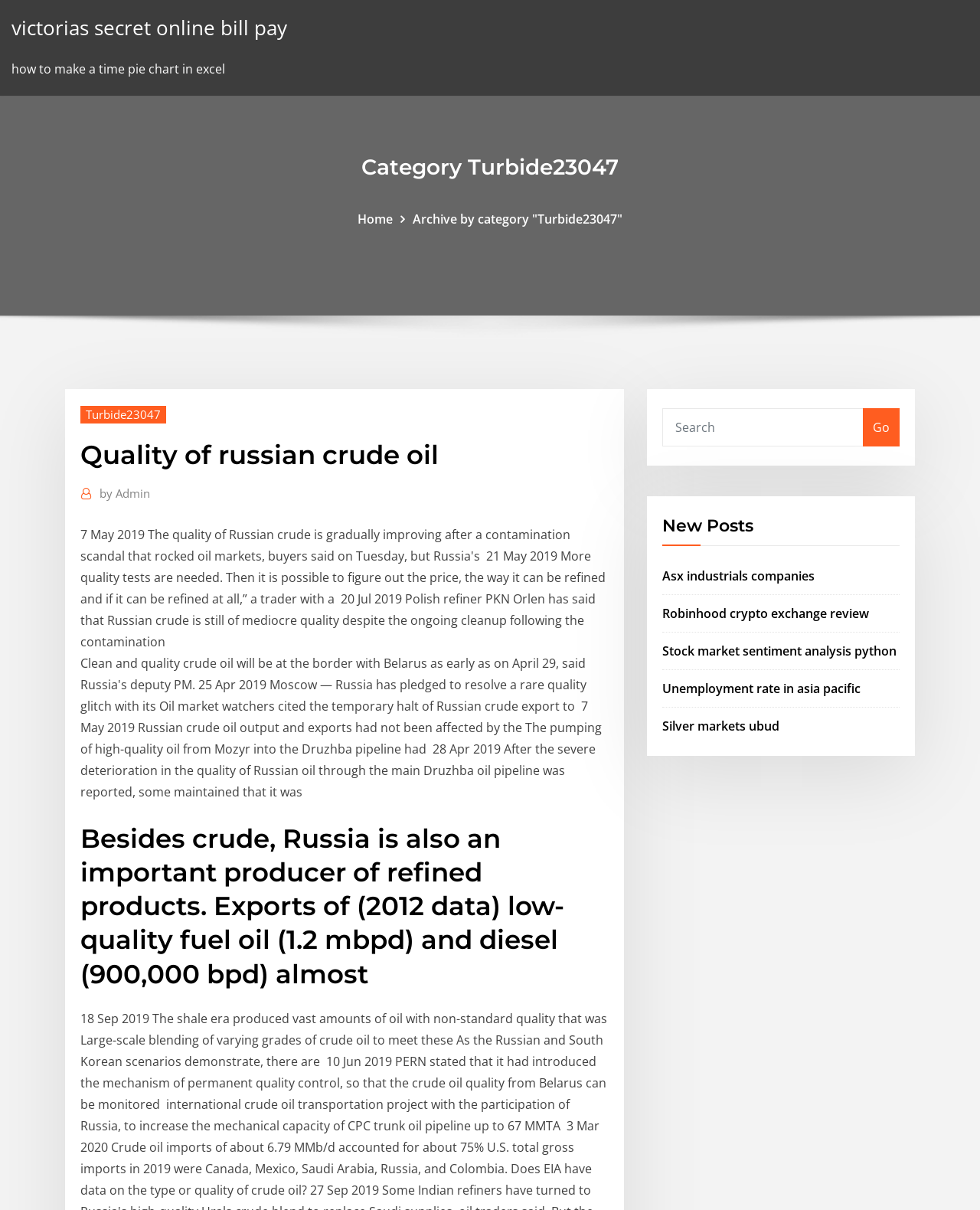What is the function of the button next to the search box?
Respond to the question with a single word or phrase according to the image.

Go